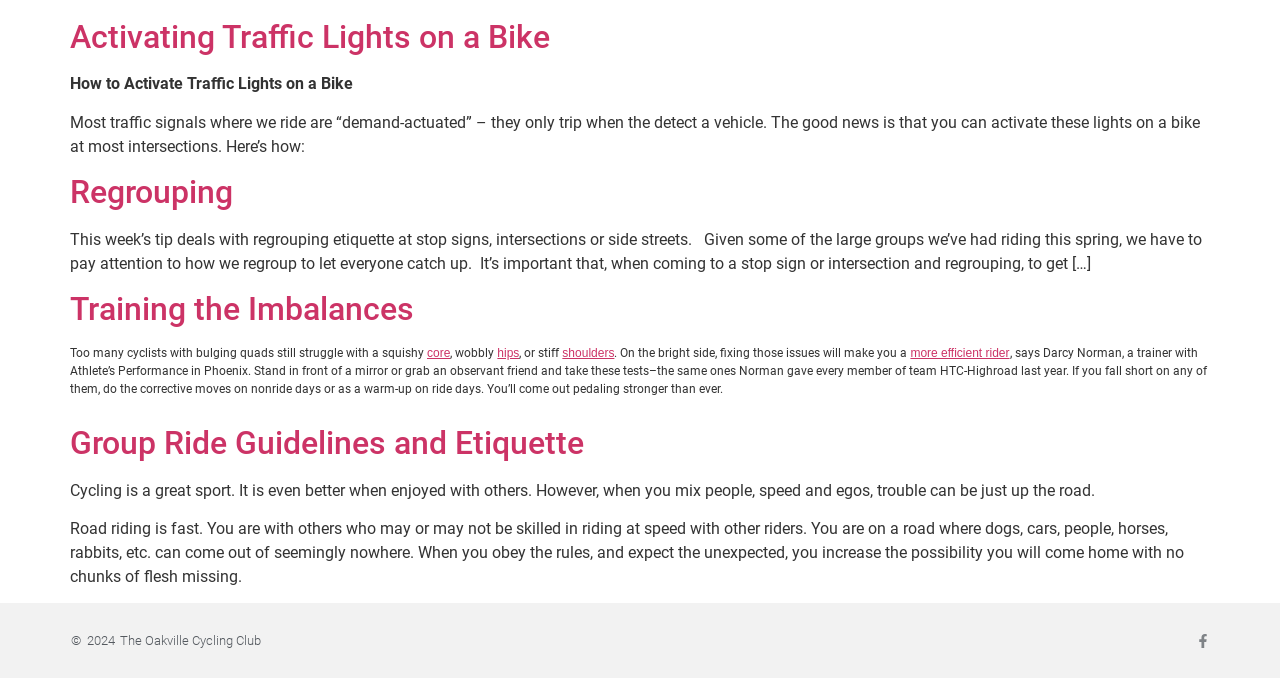Using the provided element description "shoulders", determine the bounding box coordinates of the UI element.

[0.439, 0.511, 0.48, 0.531]